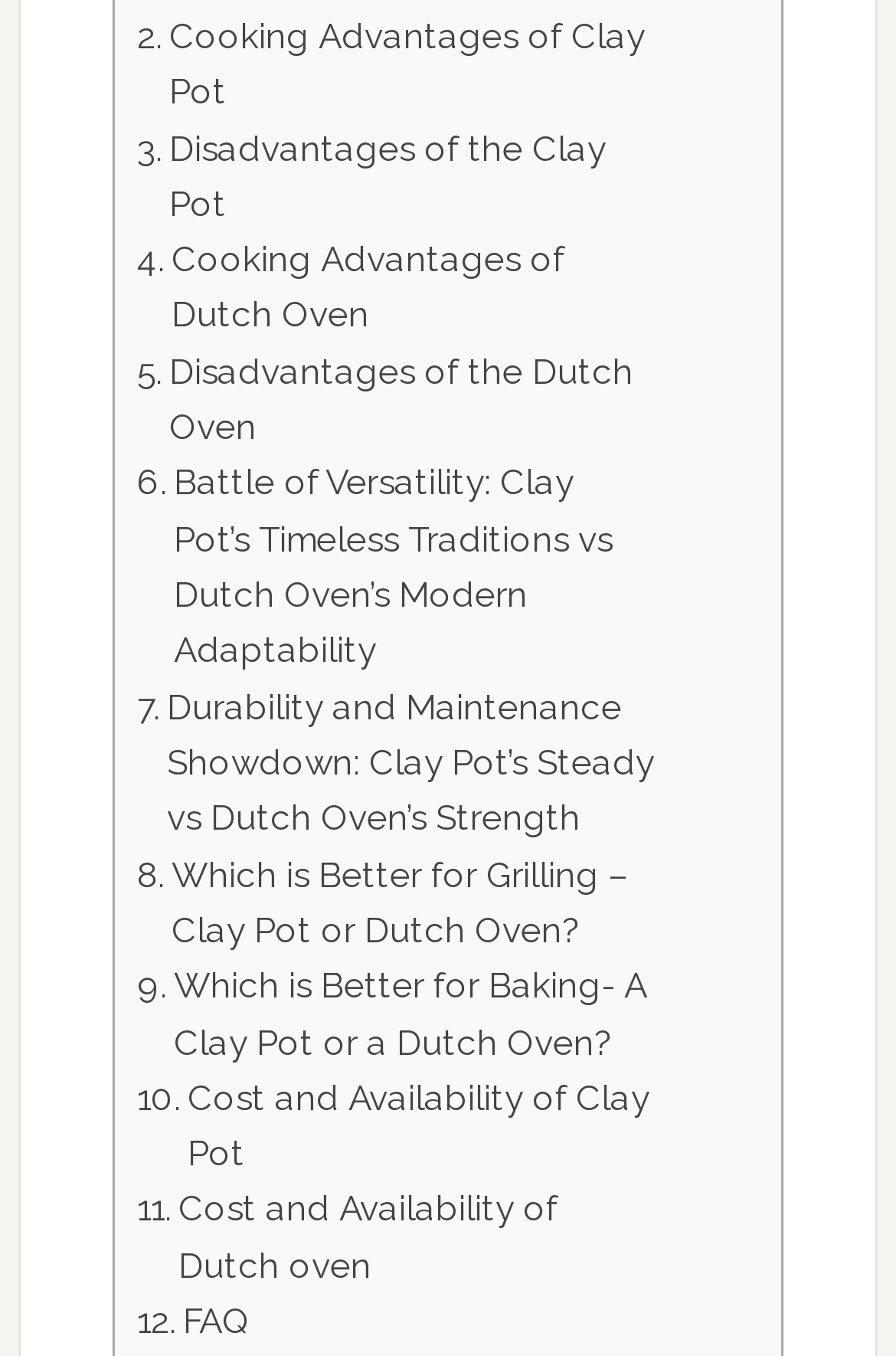Please answer the following question using a single word or phrase: 
What is the topic of the last link?

FAQ